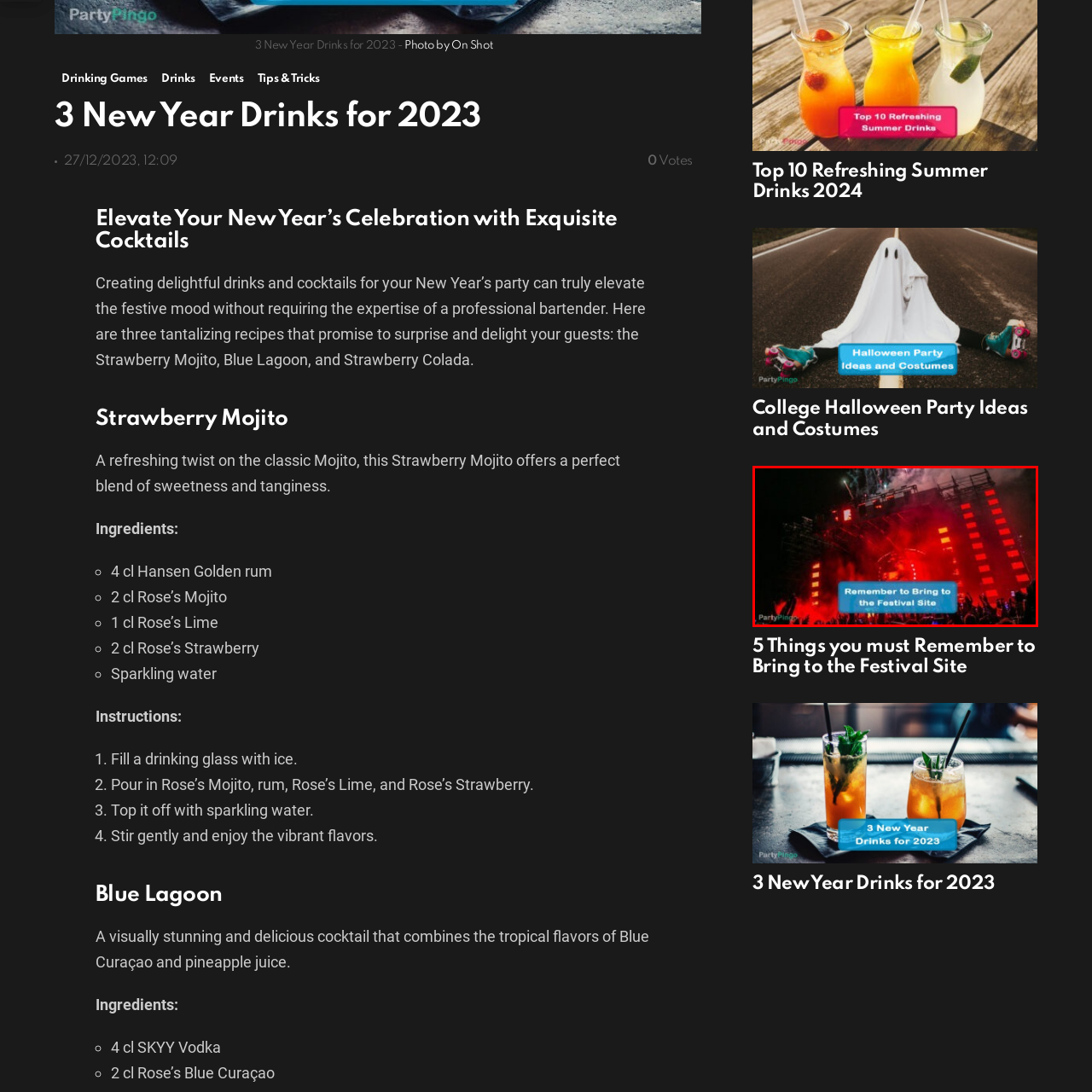Offer an in-depth caption for the image content enclosed by the red border.

A vibrant festival scene filled with dazzling lights and an enthusiastic crowd as they enjoy a live performance. The backdrop features a striking stage illuminated with red and orange lights, creating an electrifying atmosphere. In the foreground, festival-goers raise their hands in excitement, embodying the energy of the event. The overlay text reads, "Remember to Bring to the Festival Site," serving as a reminder to festival attendees about essential items to pack for an unforgettable experience. This image encapsulates the spirit of celebration and the thrill of attending live music events.